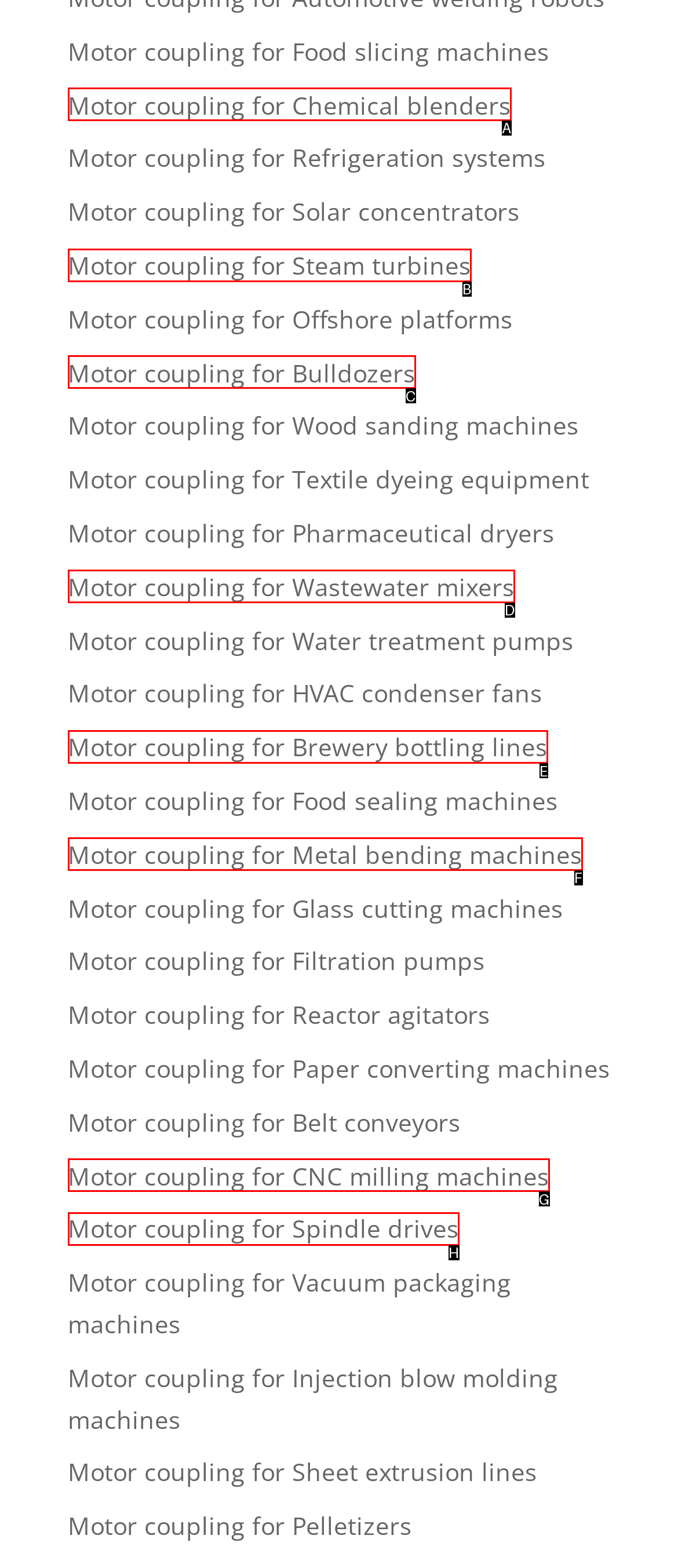Based on the choices marked in the screenshot, which letter represents the correct UI element to perform the task: Explore motor coupling for Chemical blenders?

A